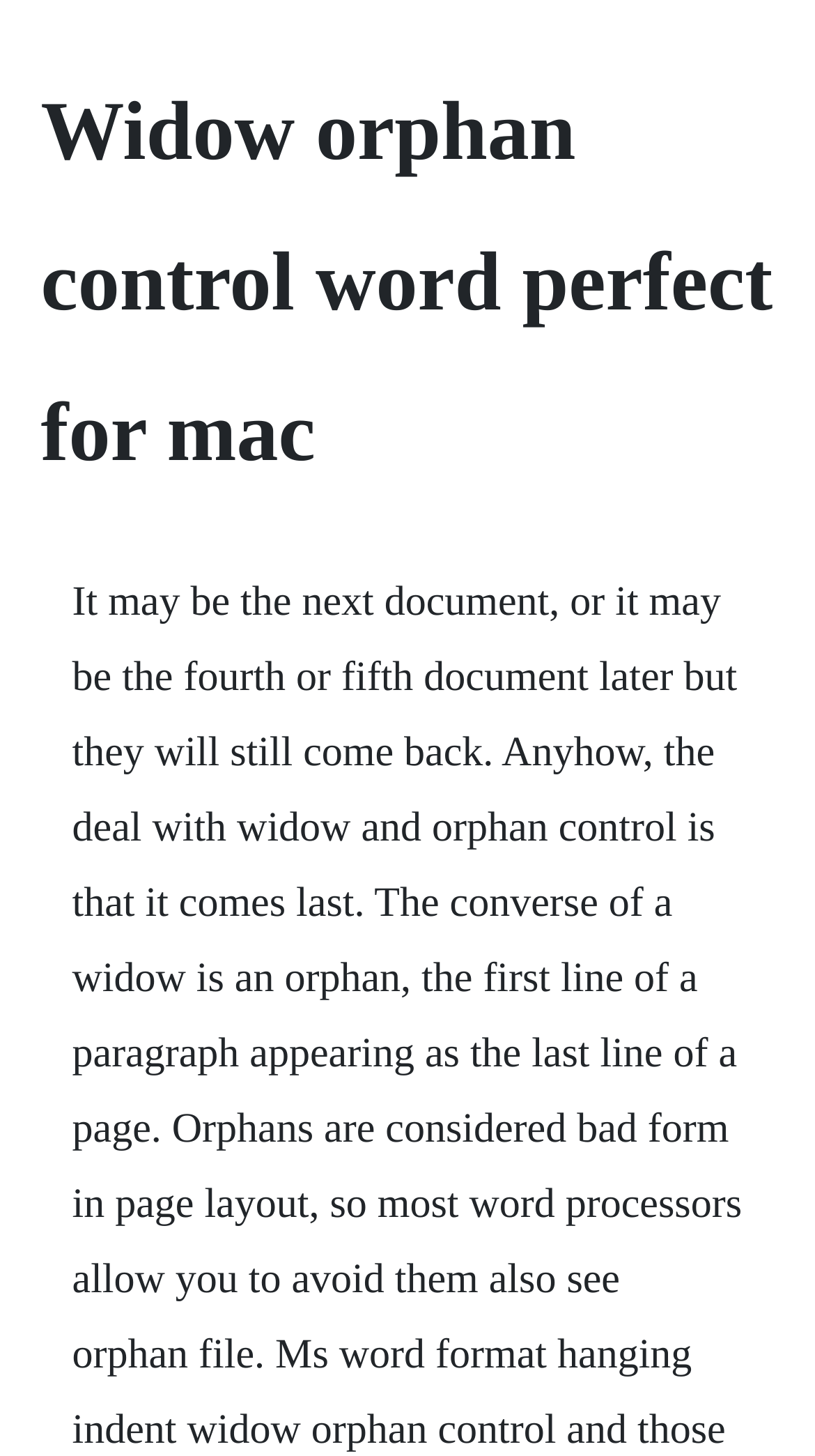Extract the main heading text from the webpage.

Widow orphan control word perfect for mac